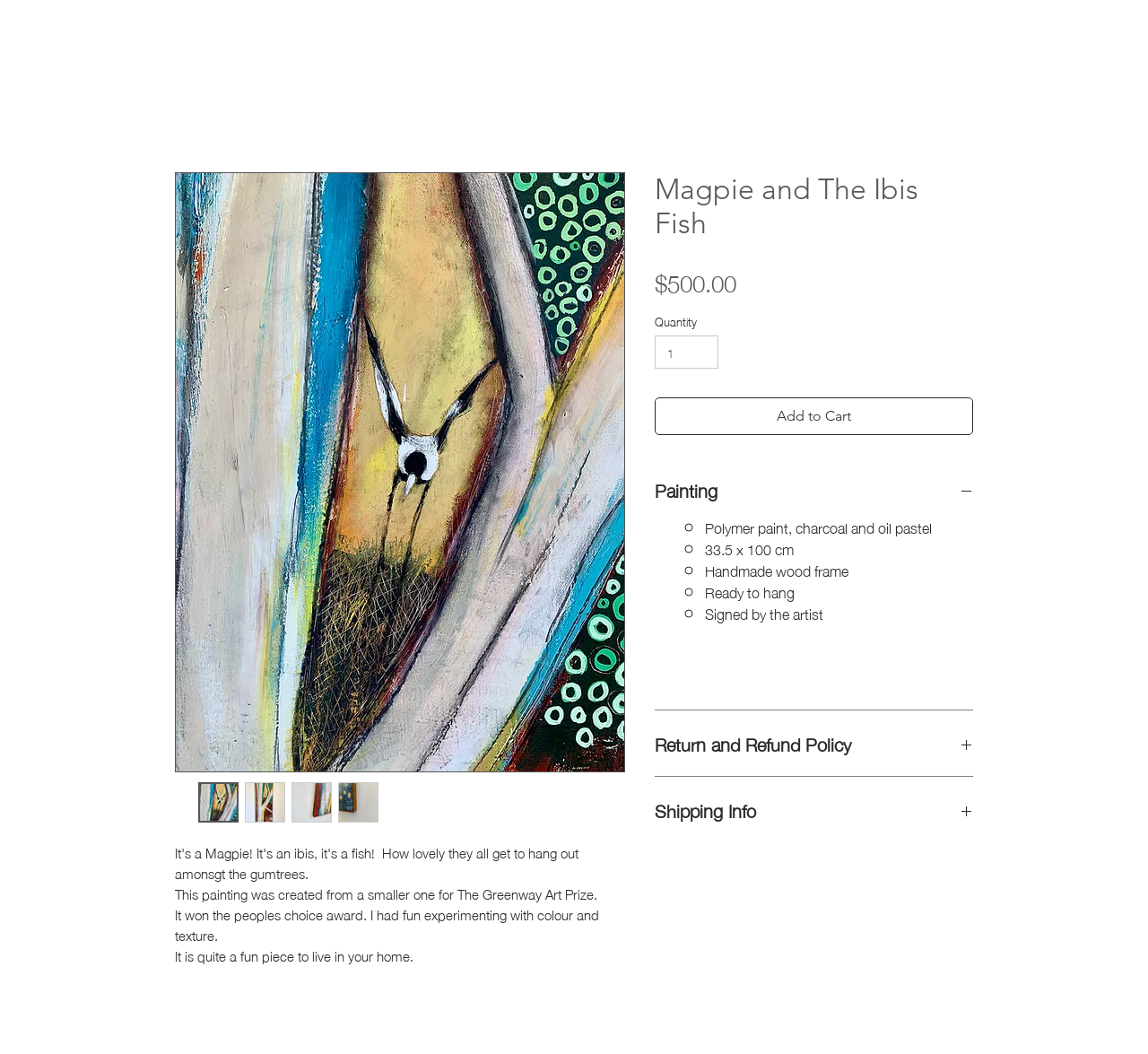Determine the main headline from the webpage and extract its text.

Magpie and The Ibis Fish